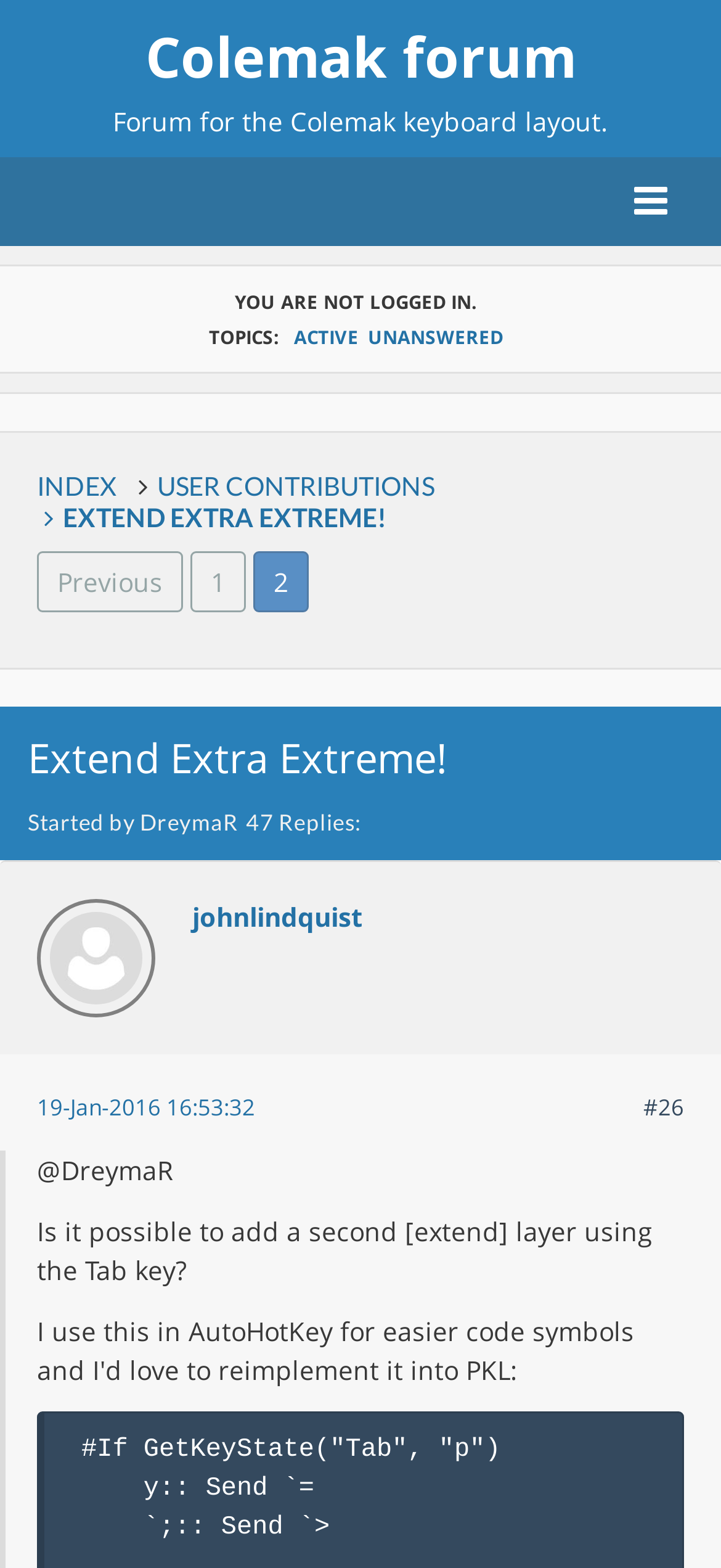Look at the image and answer the question in detail:
How many replies are there in the 'Extend Extra Extreme!' topic?

The number of replies can be found in the 'Extend Extra Extreme!' topic section, where it says '47 Replies:' next to the topic title.